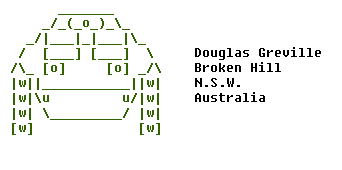Reply to the question below using a single word or brief phrase:
Where is the creator of the image from?

Australia